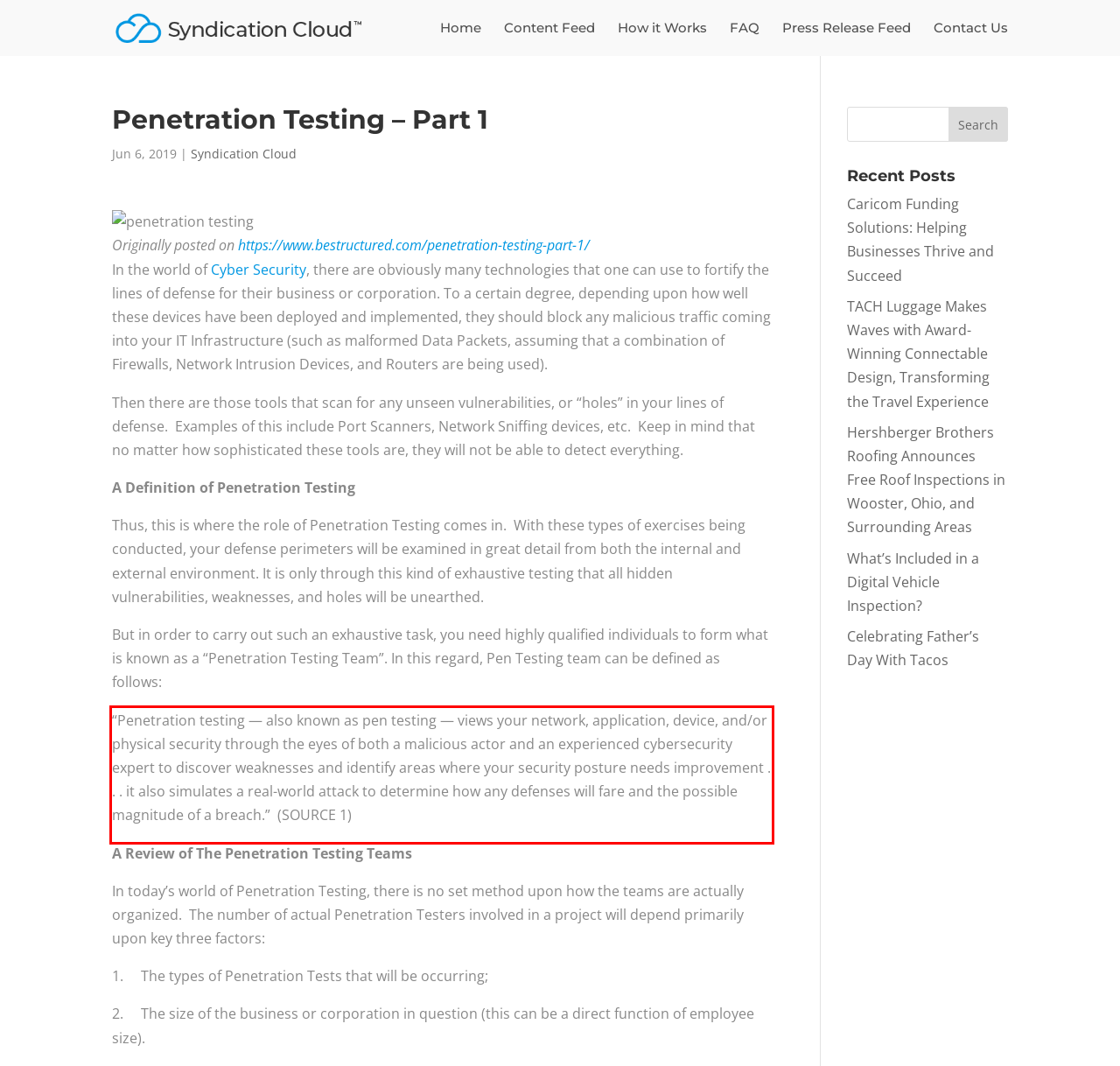You are provided with a screenshot of a webpage that includes a red bounding box. Extract and generate the text content found within the red bounding box.

“Penetration testing — also known as pen testing — views your network, application, device, and/or physical security through the eyes of both a malicious actor and an experienced cybersecurity expert to discover weaknesses and identify areas where your security posture needs improvement . . . it also simulates a real-world attack to determine how any defenses will fare and the possible magnitude of a breach.” (SOURCE 1)